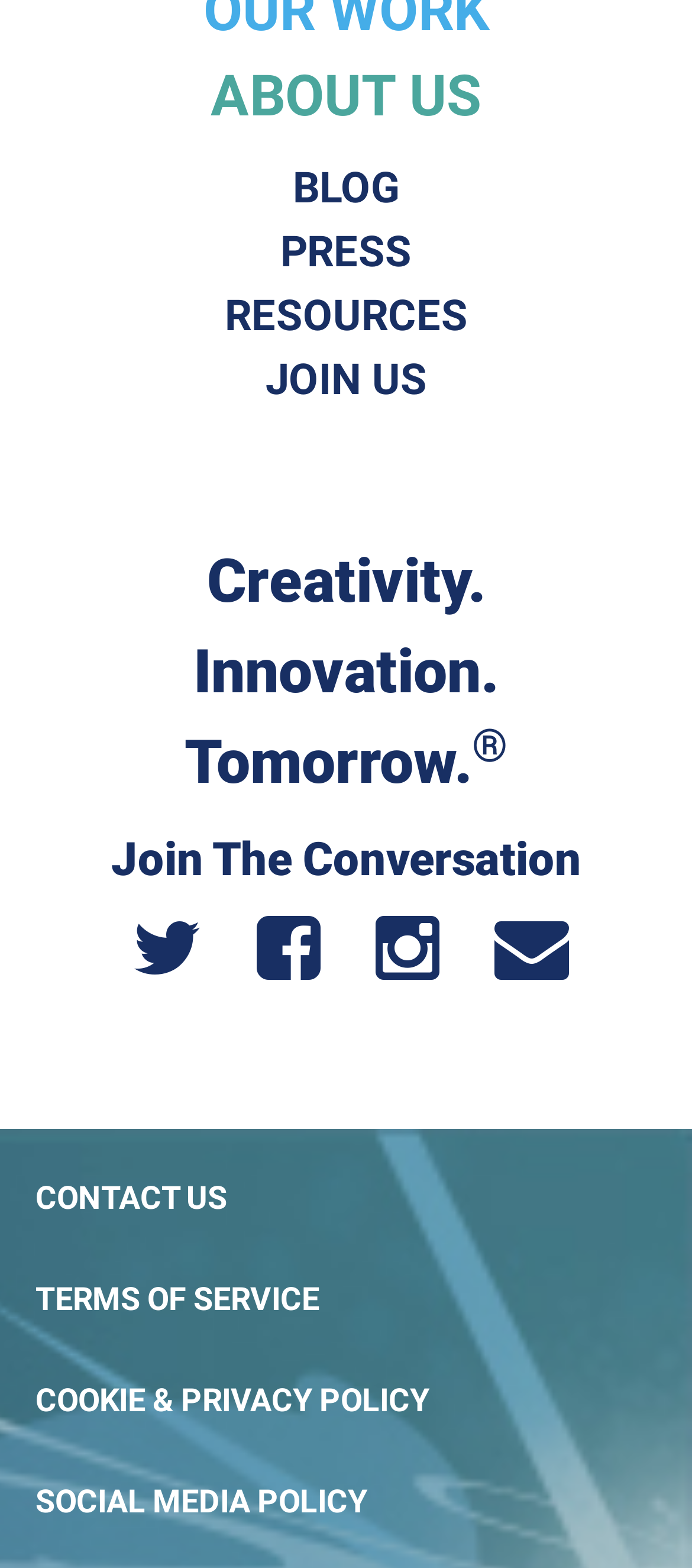Please specify the bounding box coordinates of the clickable region to carry out the following instruction: "Click the Twitter icon". The coordinates should be four float numbers between 0 and 1, in the format [left, top, right, bottom].

[0.332, 0.587, 0.488, 0.621]